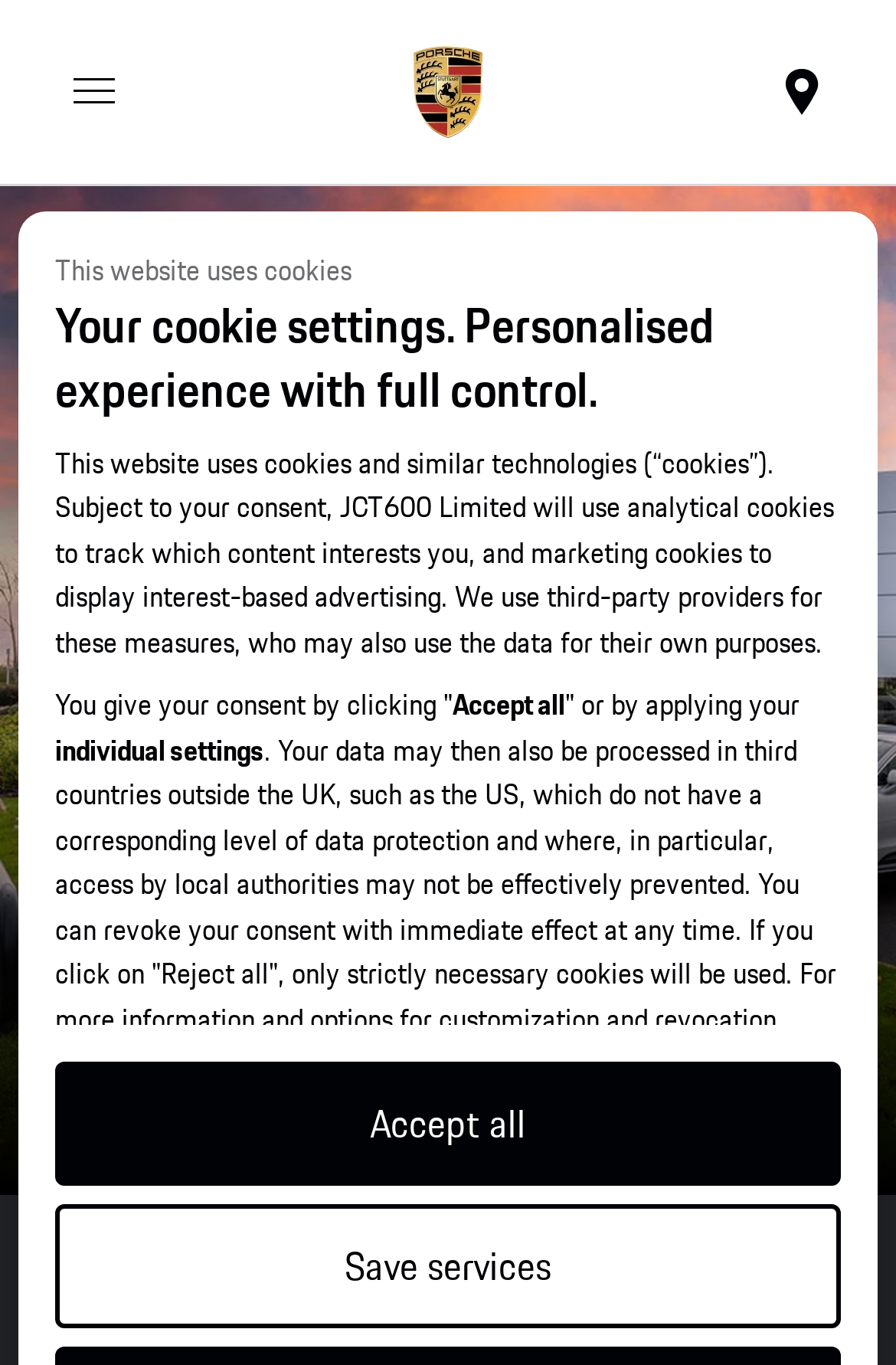Reply to the question below using a single word or brief phrase:
What is the function of the 'Expand' button?

To show more content